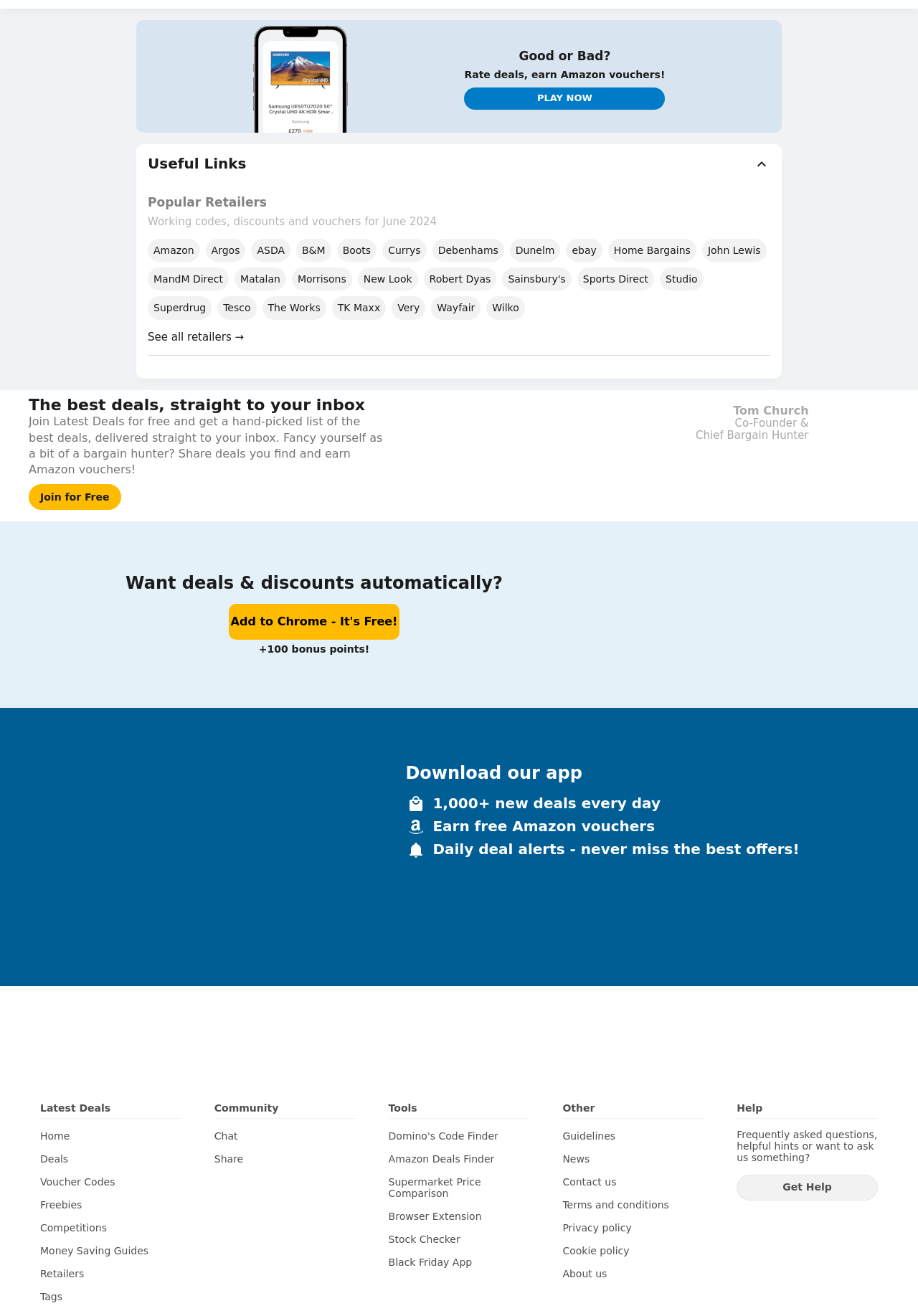For the following element description, predict the bounding box coordinates in the format (top-left x, top-left y, bottom-right x, bottom-right y). All values should be floating point numbers between 0 and 1. Description: Track

None